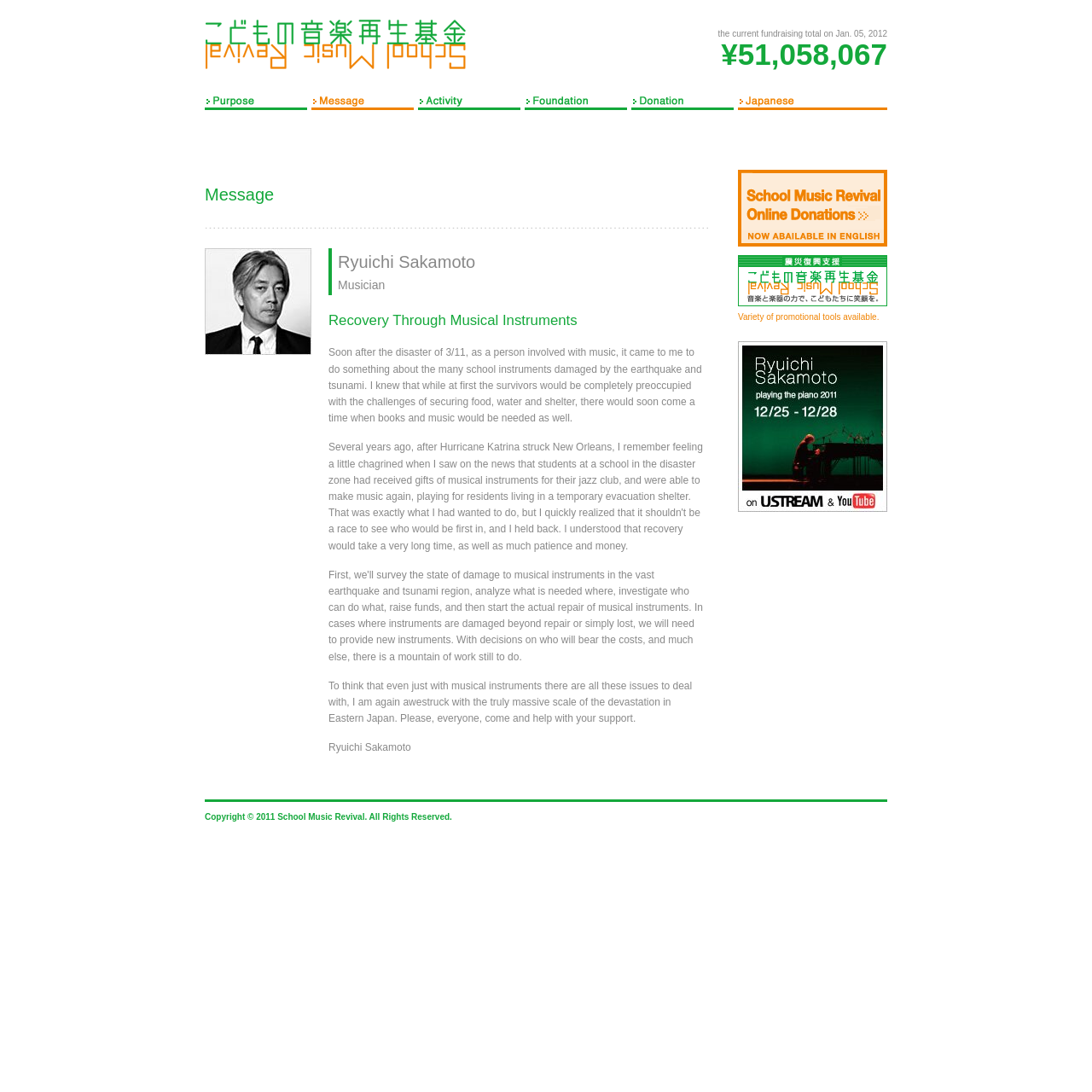Find the bounding box coordinates of the clickable area required to complete the following action: "Donate online through School Music Revival".

[0.676, 0.155, 0.812, 0.226]